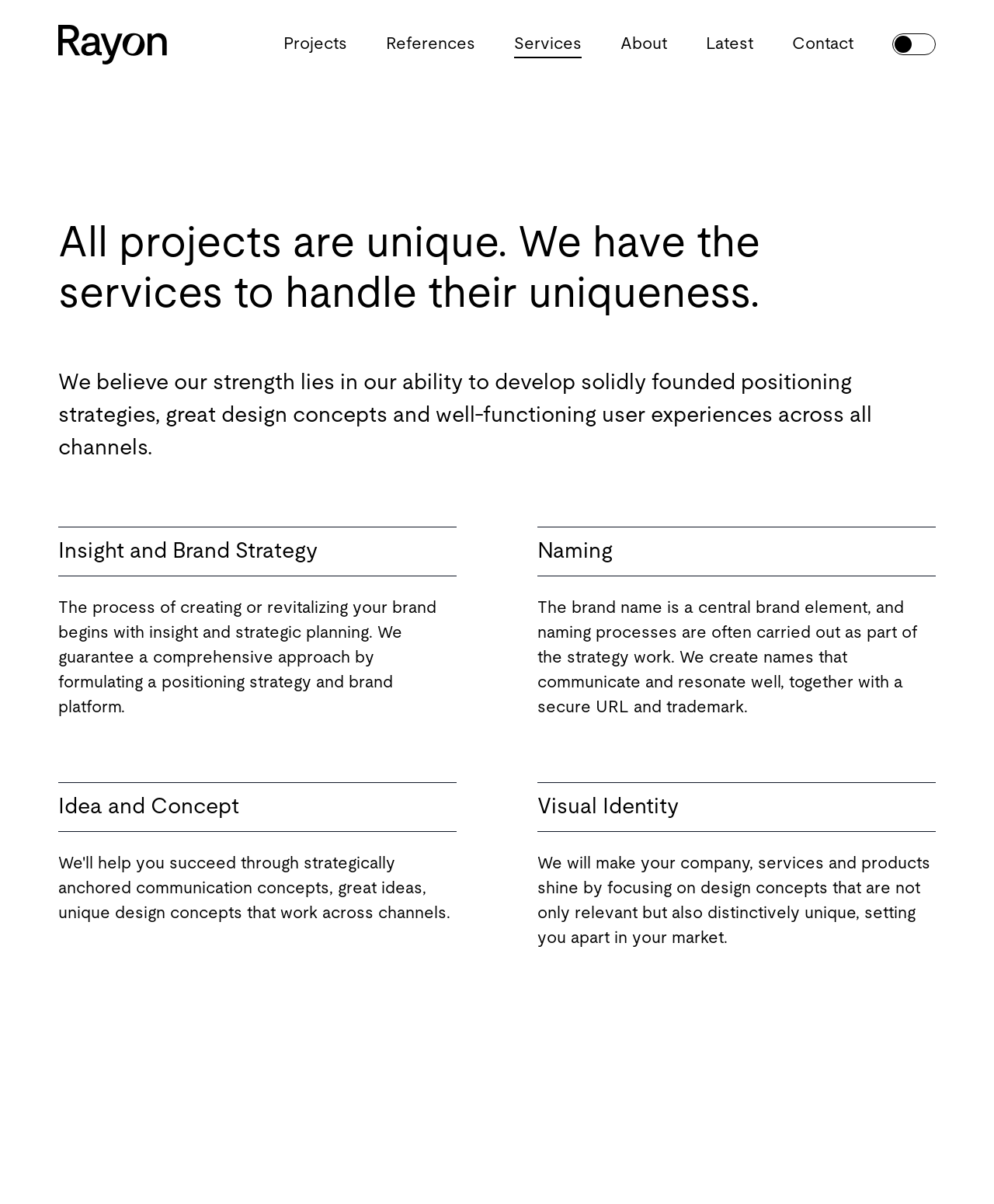What is the main service provided by this company? Examine the screenshot and reply using just one word or a brief phrase.

Brand Strategy